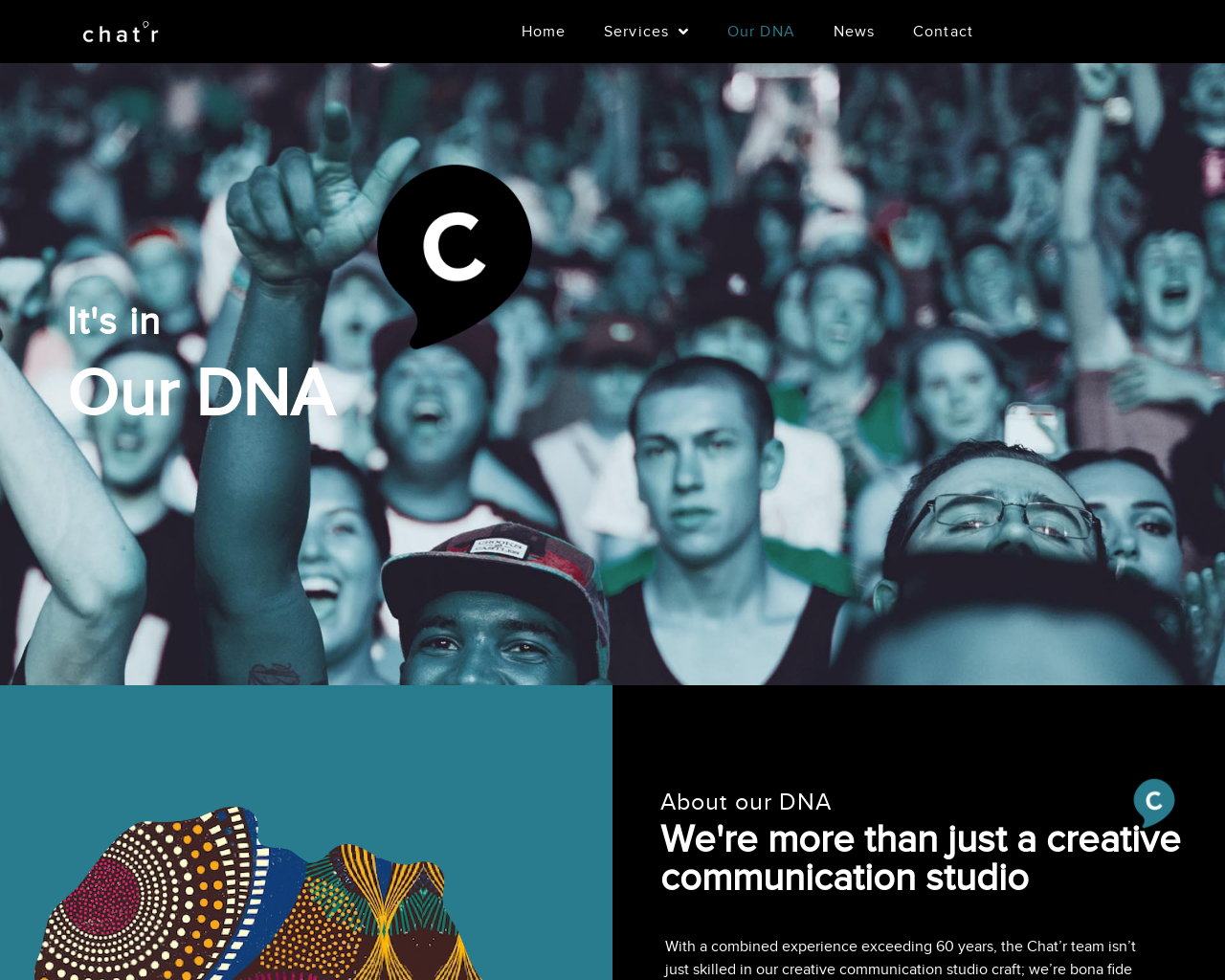Describe in detail what you see on the webpage.

The webpage is a professional website for a creative communication studio called Chat'r DNA. At the top, there is a navigation menu with five links: "Home", "Services", "Our DNA", "News", and "Contact", aligned horizontally and evenly spaced. 

Below the navigation menu, there is a prominent heading "It's in" that spans almost the entire width of the page. 

Further down, there is another heading "Our DNA" that is slightly smaller in size. 

The main content of the page is divided into two sections. On the left side, there is a section with a heading "We're more than just a creative communication studio" that takes up most of the vertical space. On the right side, there is a smaller section with a heading "About our DNA" that is positioned near the bottom of the page. 

The overall layout of the webpage is clean and organized, with clear headings and concise text.